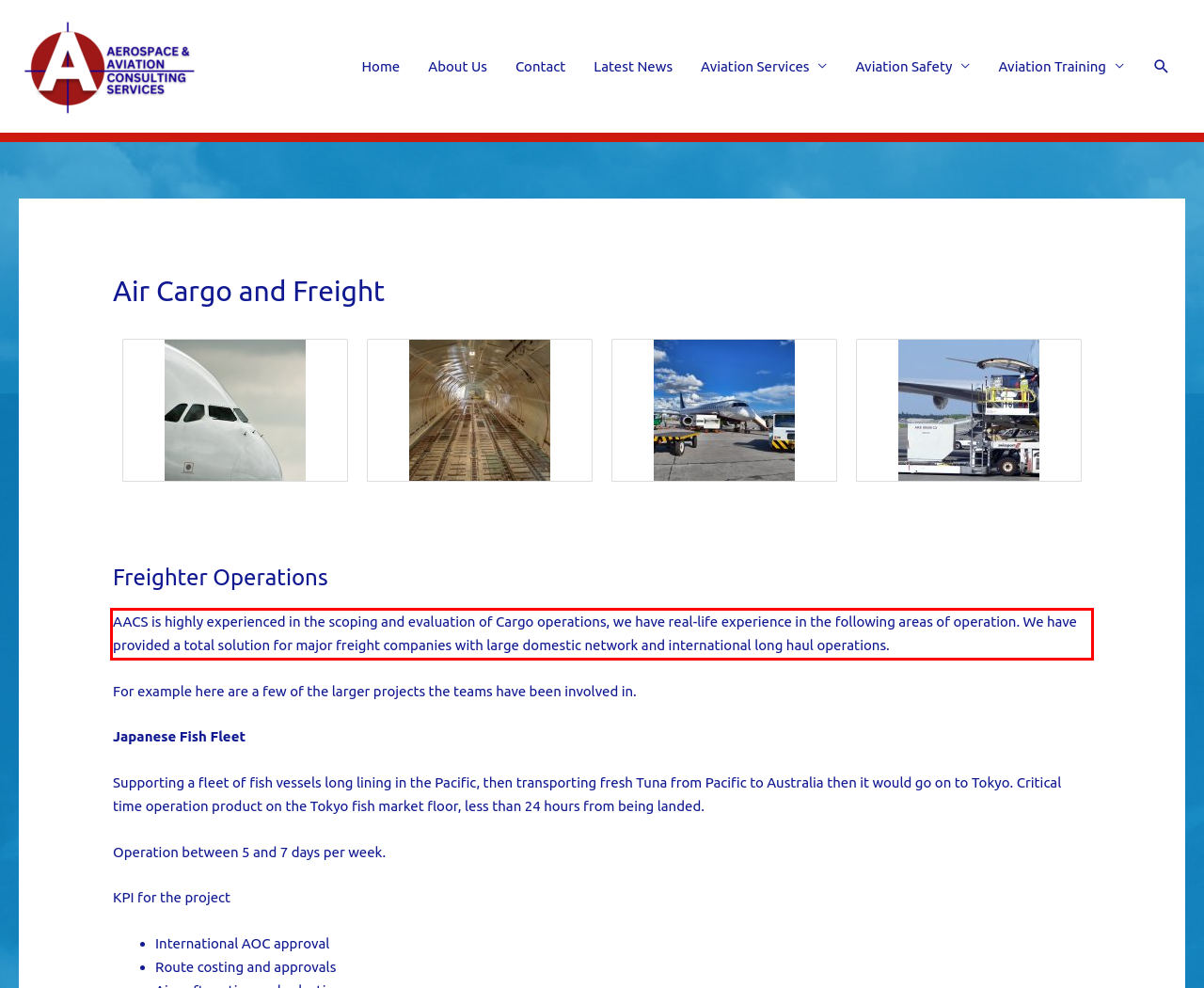You are presented with a webpage screenshot featuring a red bounding box. Perform OCR on the text inside the red bounding box and extract the content.

AACS is highly experienced in the scoping and evaluation of Cargo operations, we have real-life experience in the following areas of operation. We have provided a total solution for major freight companies with large domestic network and international long haul operations.